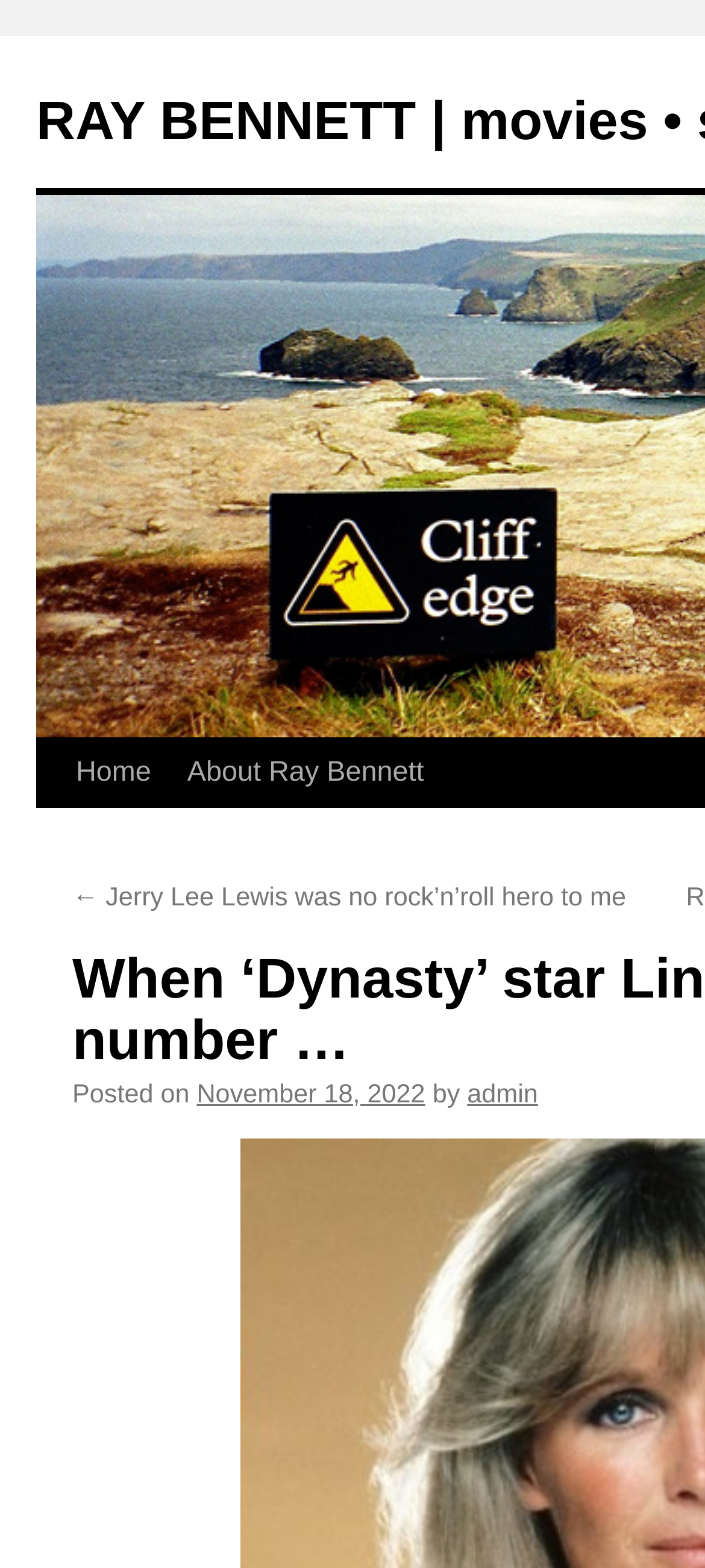How many elements are in the breadcrumb navigation?
Look at the screenshot and give a one-word or phrase answer.

2